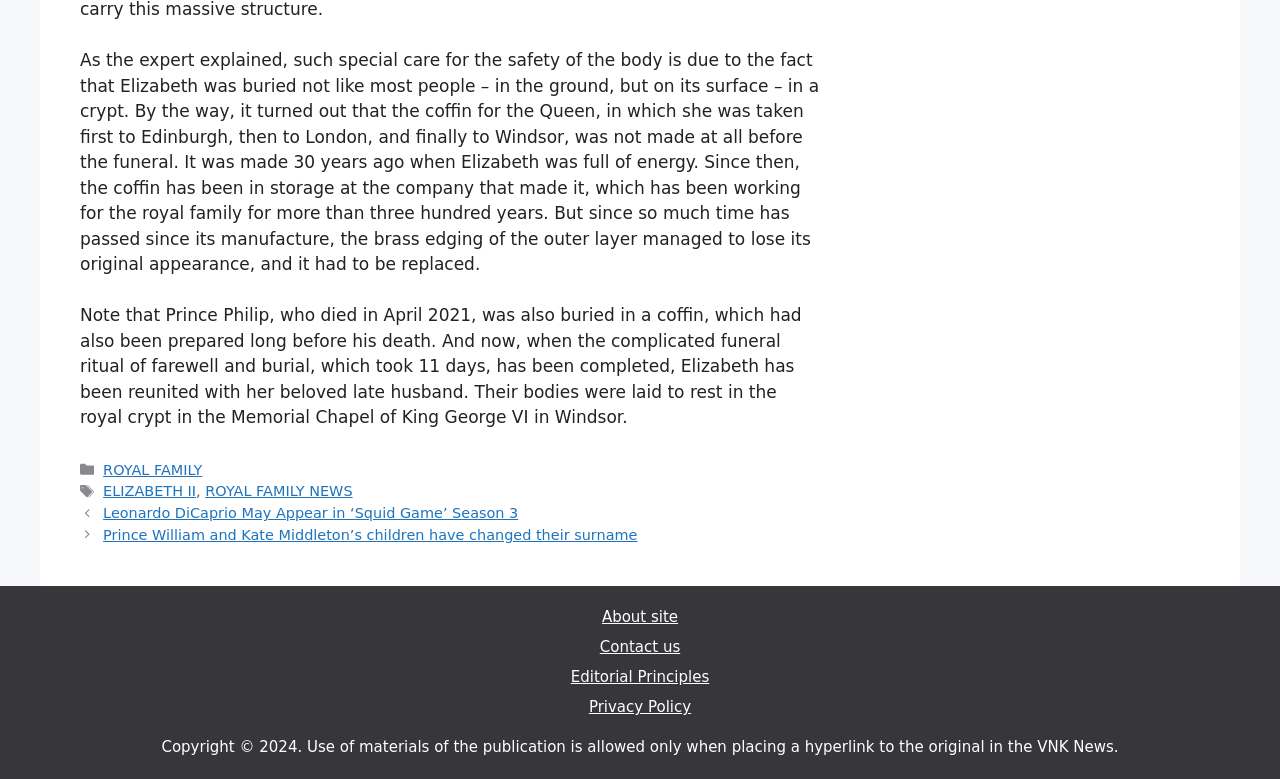Given the following UI element description: "About site", find the bounding box coordinates in the webpage screenshot.

[0.47, 0.781, 0.53, 0.804]